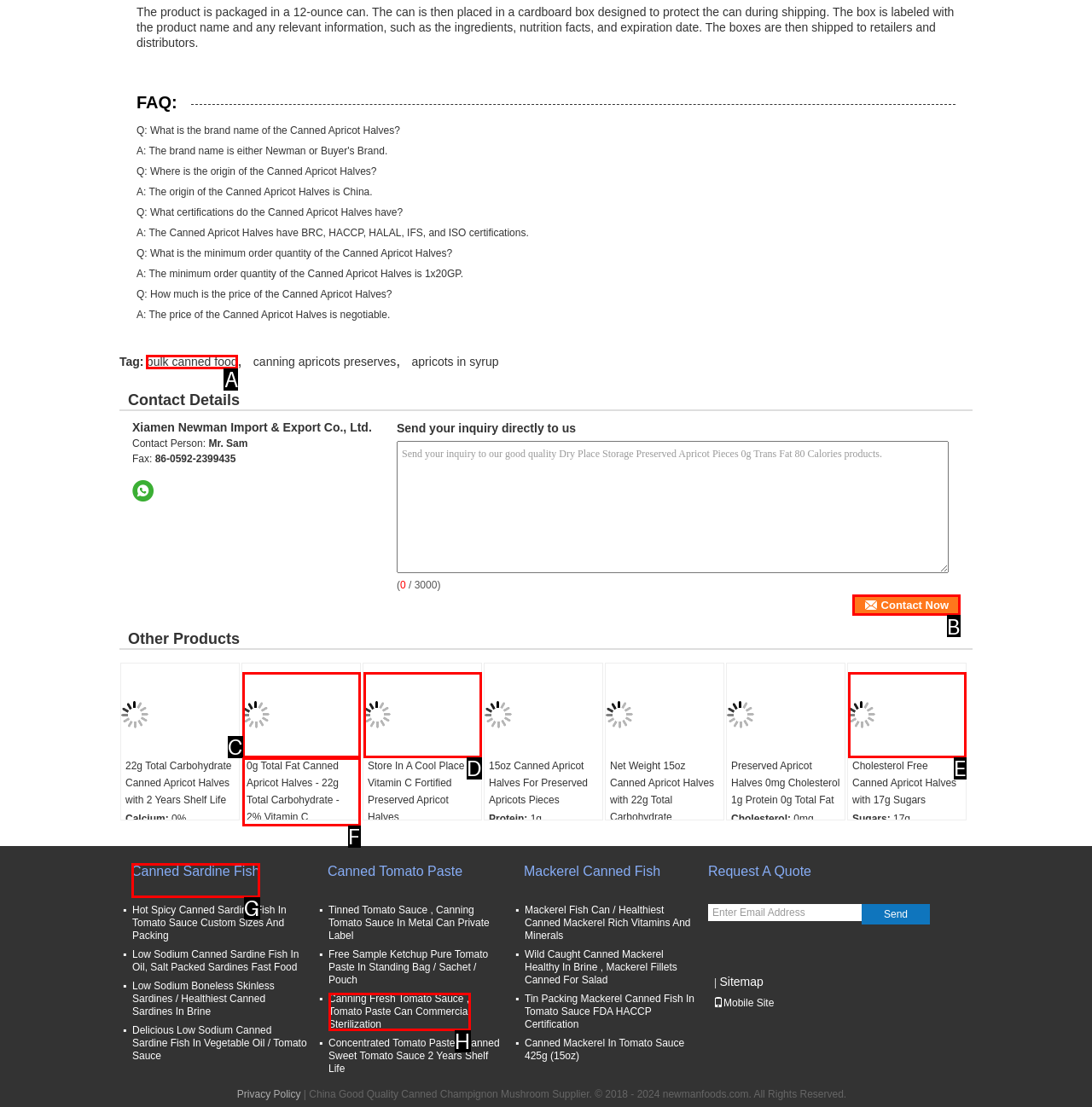Given the task: Click the 'Contact Now' button, indicate which boxed UI element should be clicked. Provide your answer using the letter associated with the correct choice.

B